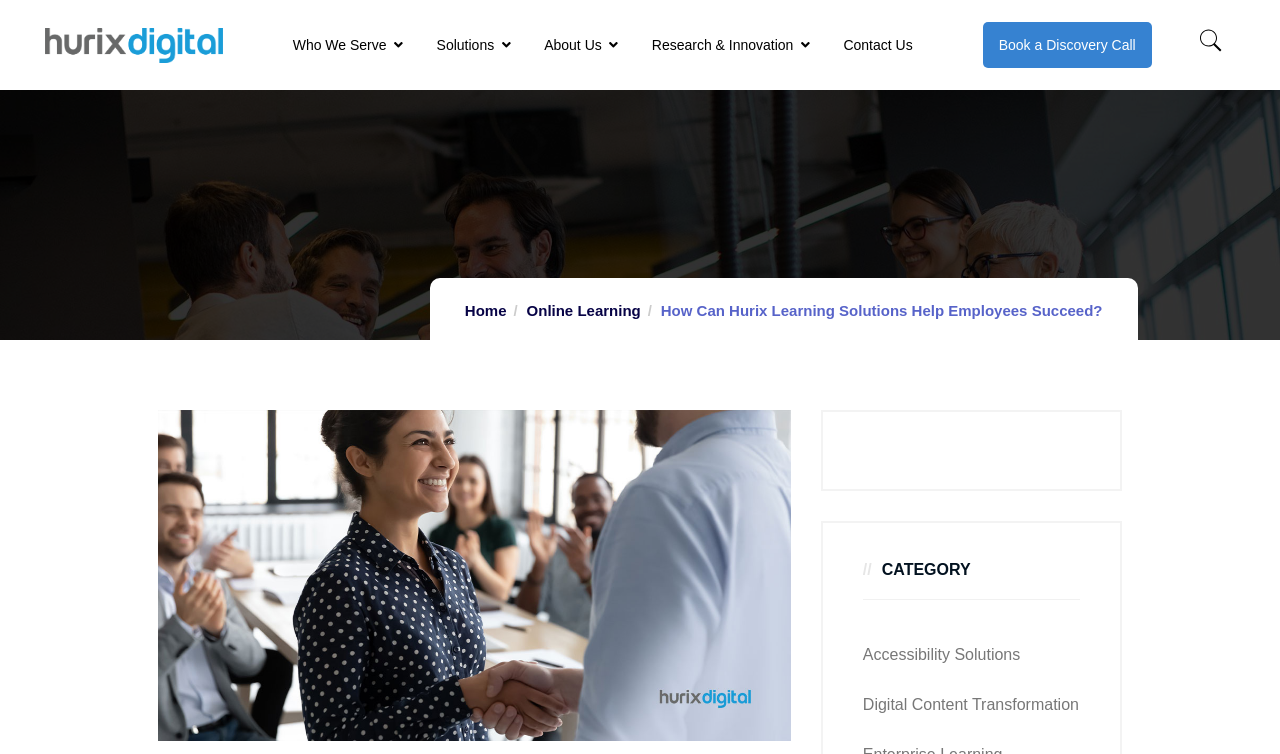Identify the bounding box coordinates for the UI element that matches this description: "Accessibility Solutions".

[0.674, 0.836, 0.844, 0.902]